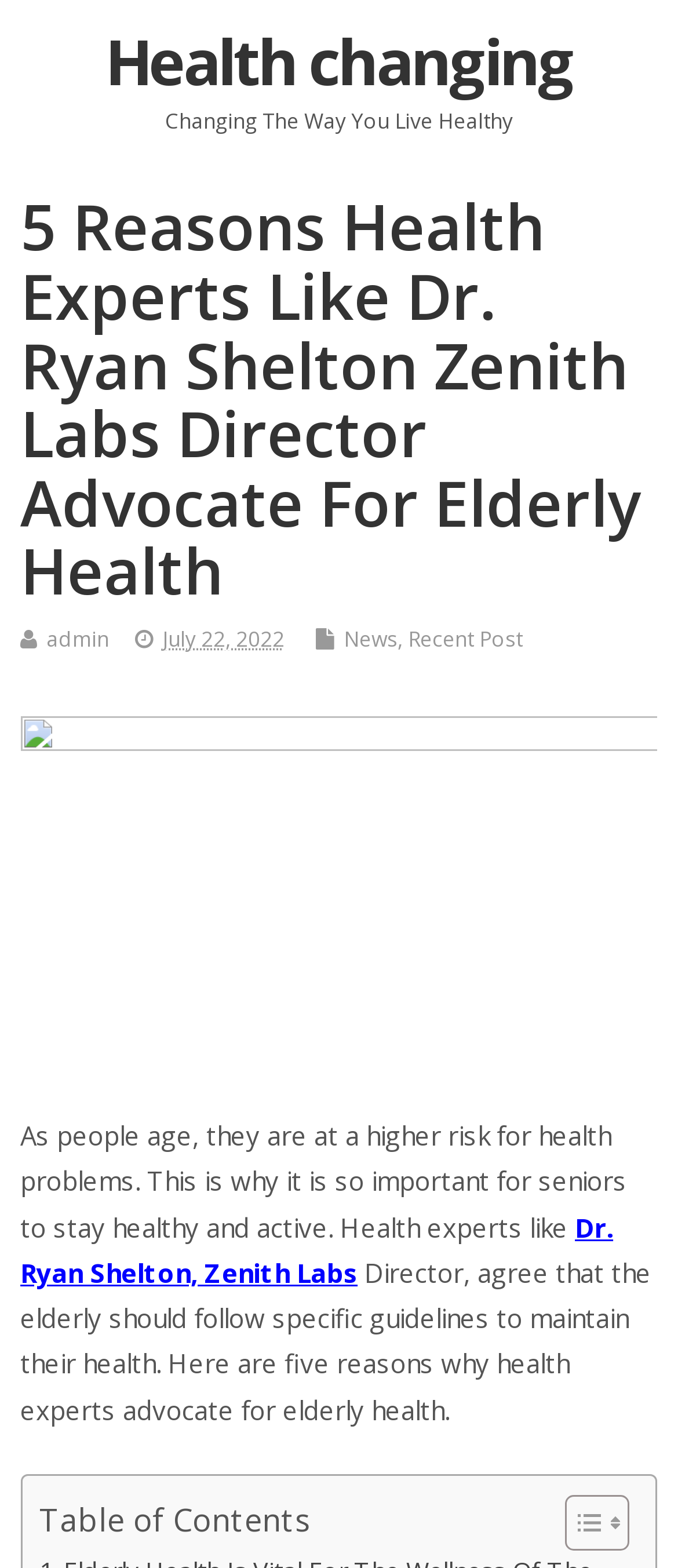Extract the bounding box coordinates for the UI element described as: "Dr. Ryan Shelton, Zenith Labs".

[0.03, 0.779, 0.904, 0.83]